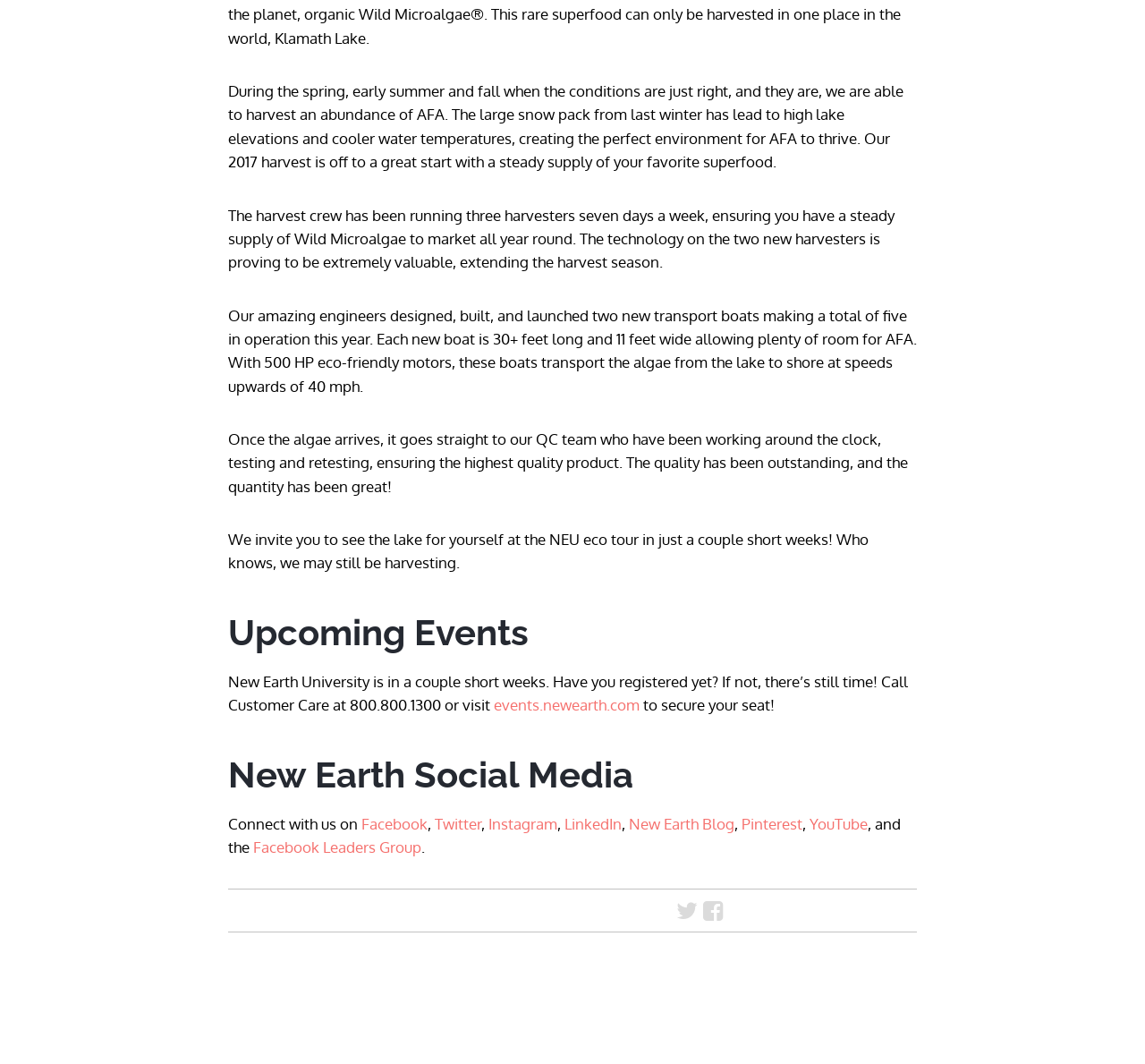By analyzing the image, answer the following question with a detailed response: What is the name of the upcoming event?

The text mentions that 'We invite you to see the lake for yourself at the NEU eco tour in just a couple short weeks!' This indicates that the name of the upcoming event is the NEU eco tour.